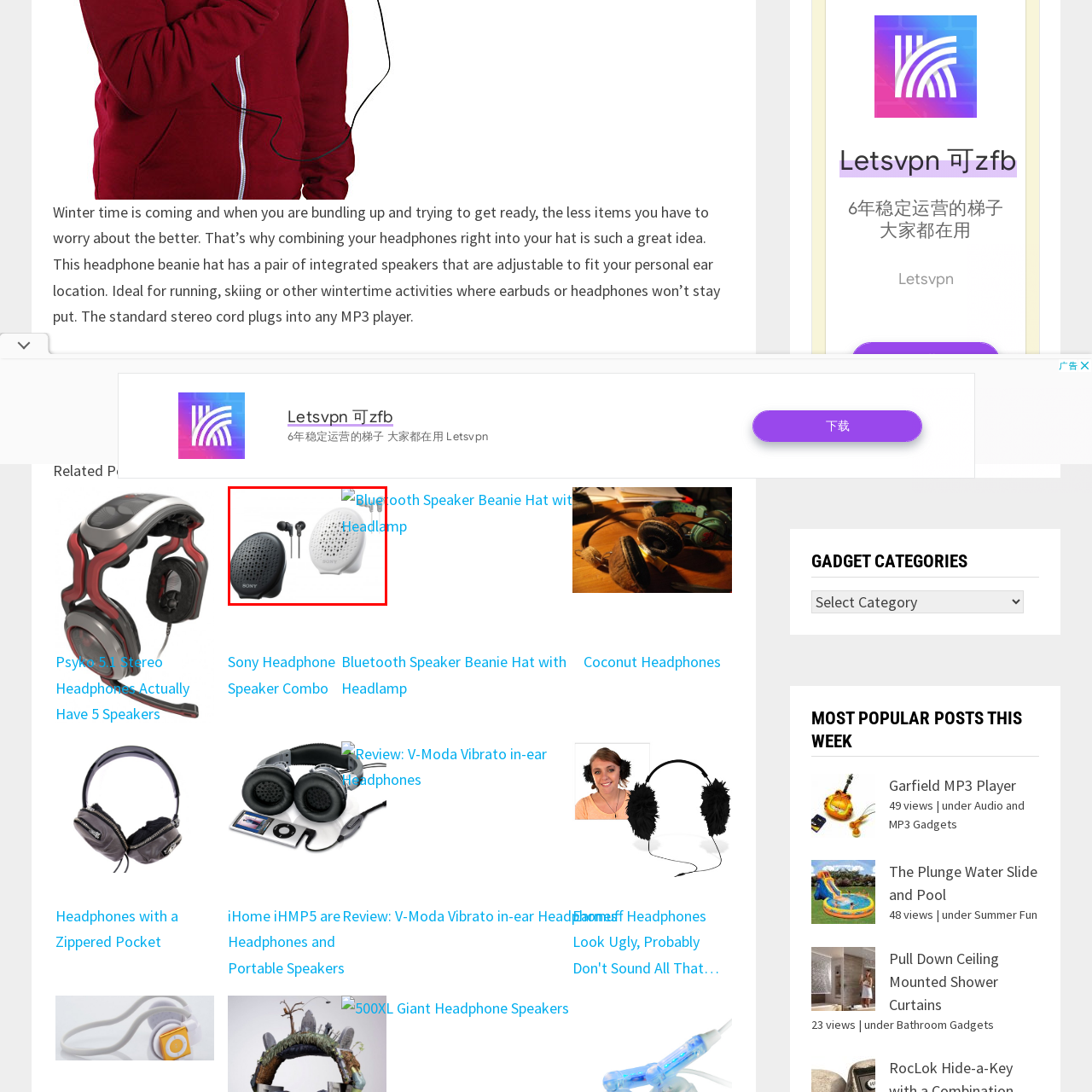What type of activity is the pair of headphones ideal for?
Look closely at the image highlighted by the red bounding box and give a comprehensive answer to the question.

The caption states that these innovative headphones combine portability with quality audio, making them ideal for music lovers seeking convenience and style. This suggests that the headphones are suitable for music-related activities.